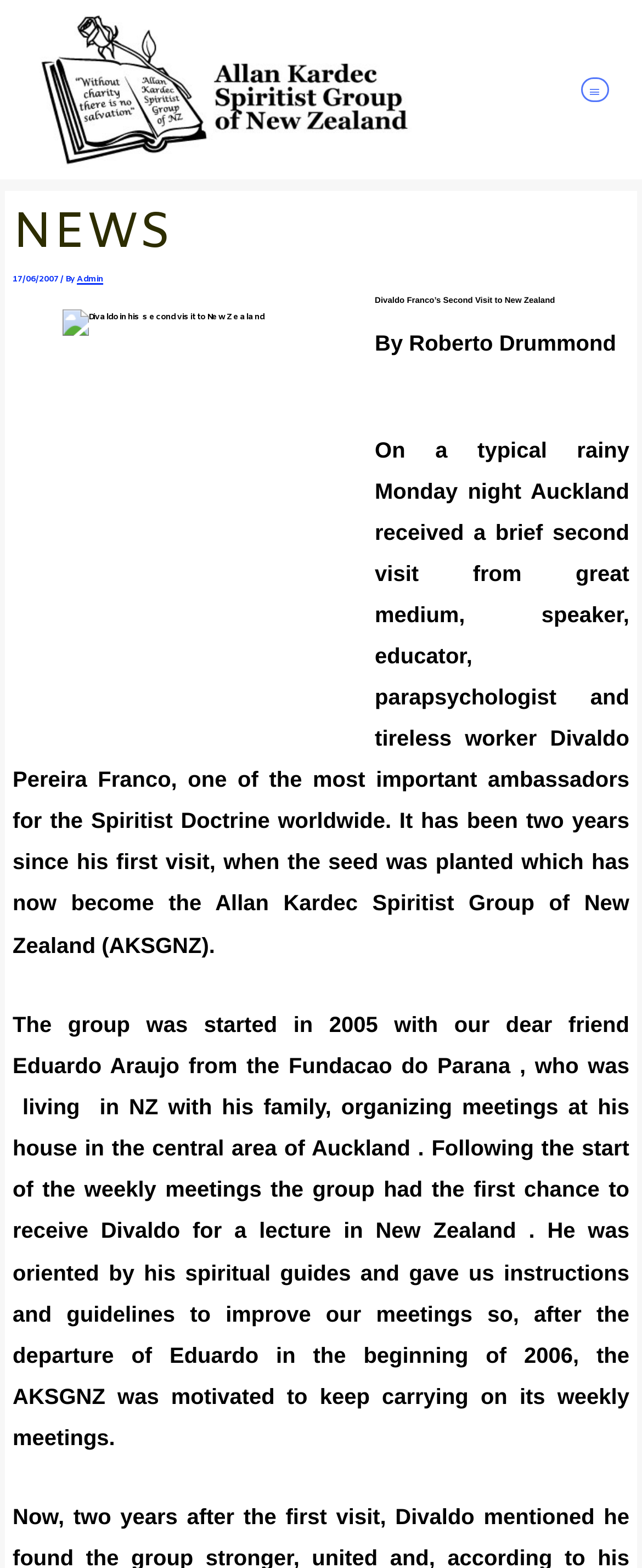Provide a thorough description of this webpage.

The webpage is about the Allan Kardec Spiritist Group of New Zealand, with a focus on news related to the group. At the top left, there is a link to the group's homepage, accompanied by an image with the same name. On the top right, there is a main menu button that, when expanded, reveals a header section.

In the header section, there is a prominent heading that reads "NEWS". Below the heading, there is a date "17/06/2007" followed by a phrase "/ By" and a link to "Admin". 

Below the header section, there is a large image titled "Divaldo in his second visit to New Zealand". To the right of the image, there is a title "Divaldo Franco’s Second Visit to New Zealand" and a subtitle "By Roberto Drummond". 

The main content of the page is a long article that starts below the image. The article is about Divaldo Pereira Franco's second visit to New Zealand and the history of the Allan Kardec Spiritist Group of New Zealand. The text is divided into two paragraphs, with the first paragraph describing Divaldo's visit and the second paragraph detailing the group's history, including its founding and development.